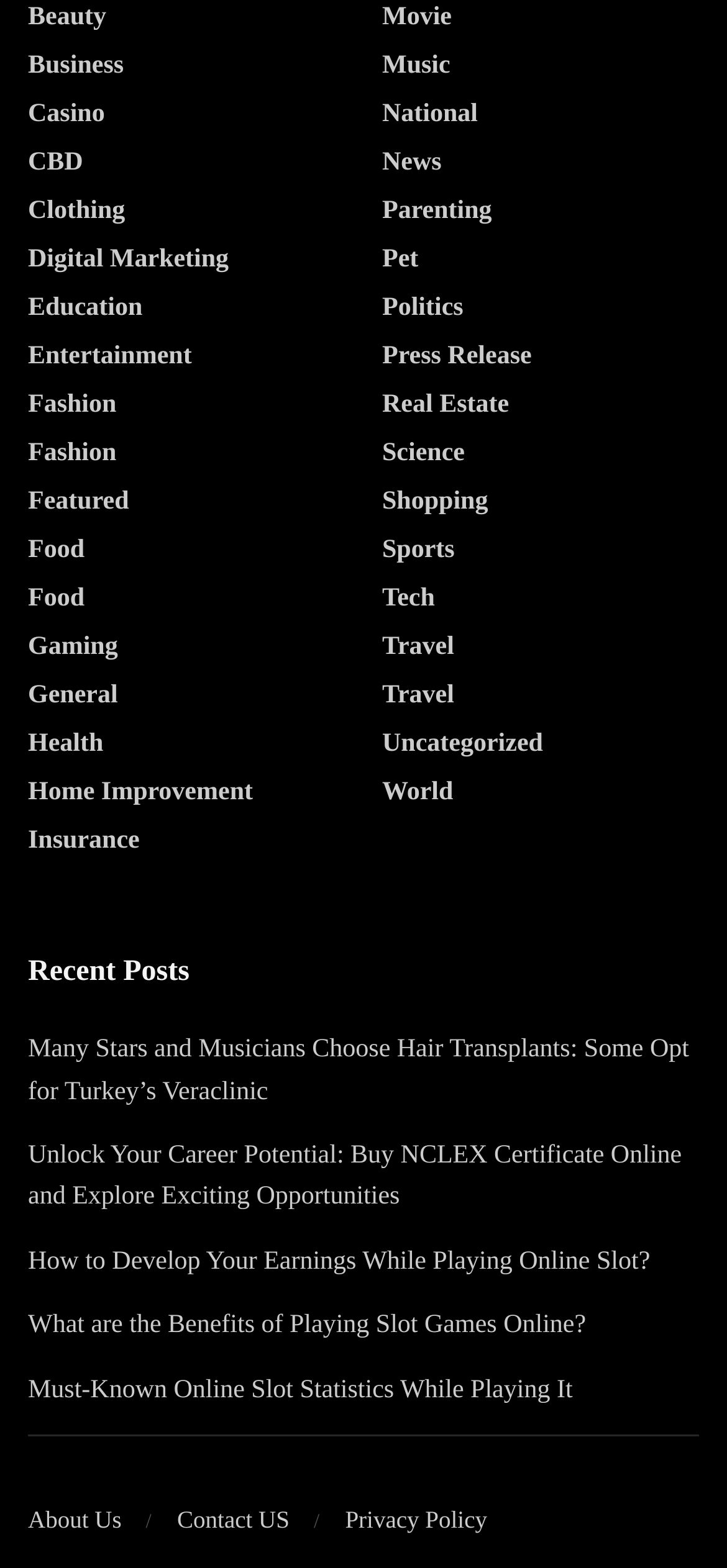Please indicate the bounding box coordinates of the element's region to be clicked to achieve the instruction: "Post a comment". Provide the coordinates as four float numbers between 0 and 1, i.e., [left, top, right, bottom].

None